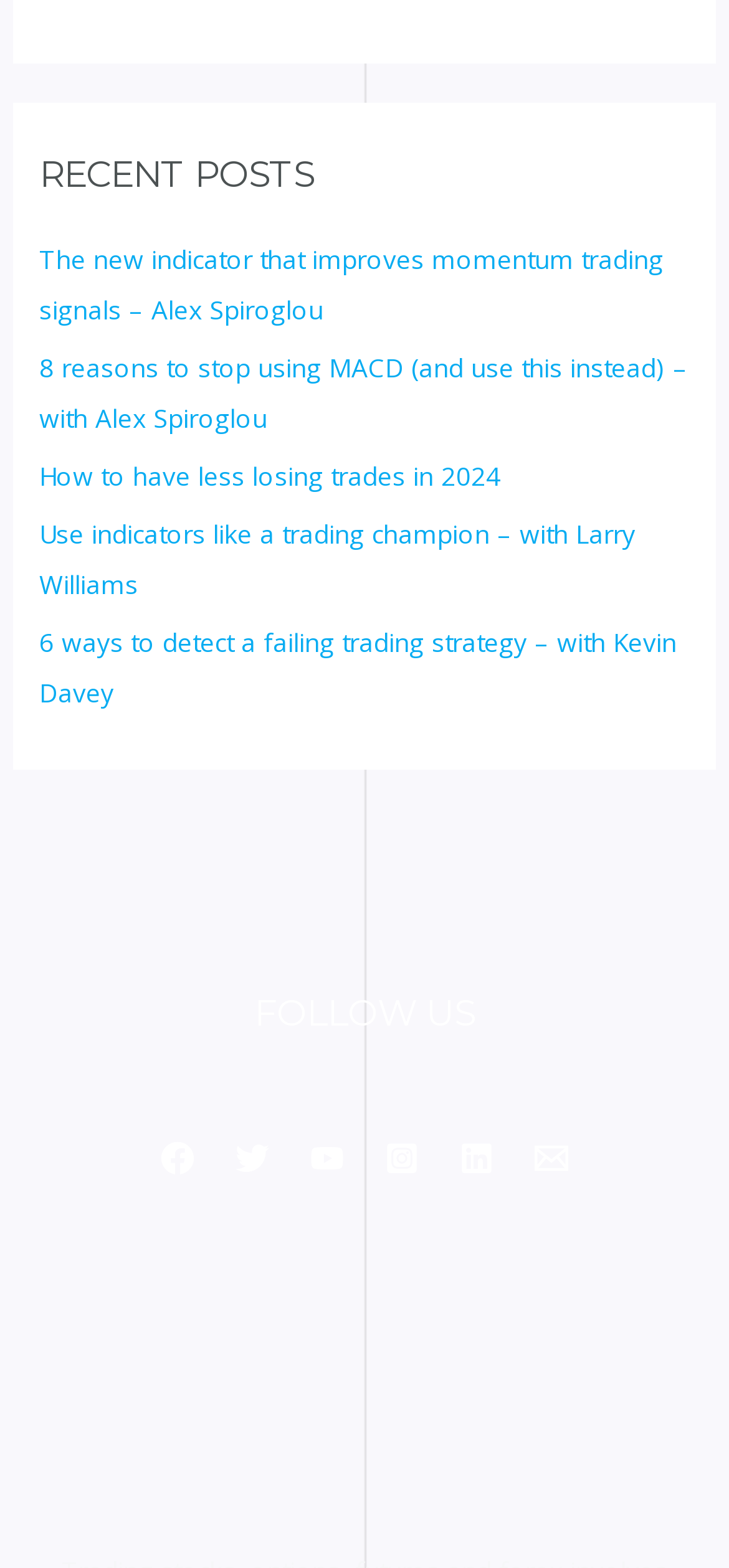From the details in the image, provide a thorough response to the question: How many images are in the footer?

I counted the number of image elements in the footer section, which are associated with the social media links, and found that there are 5 images.